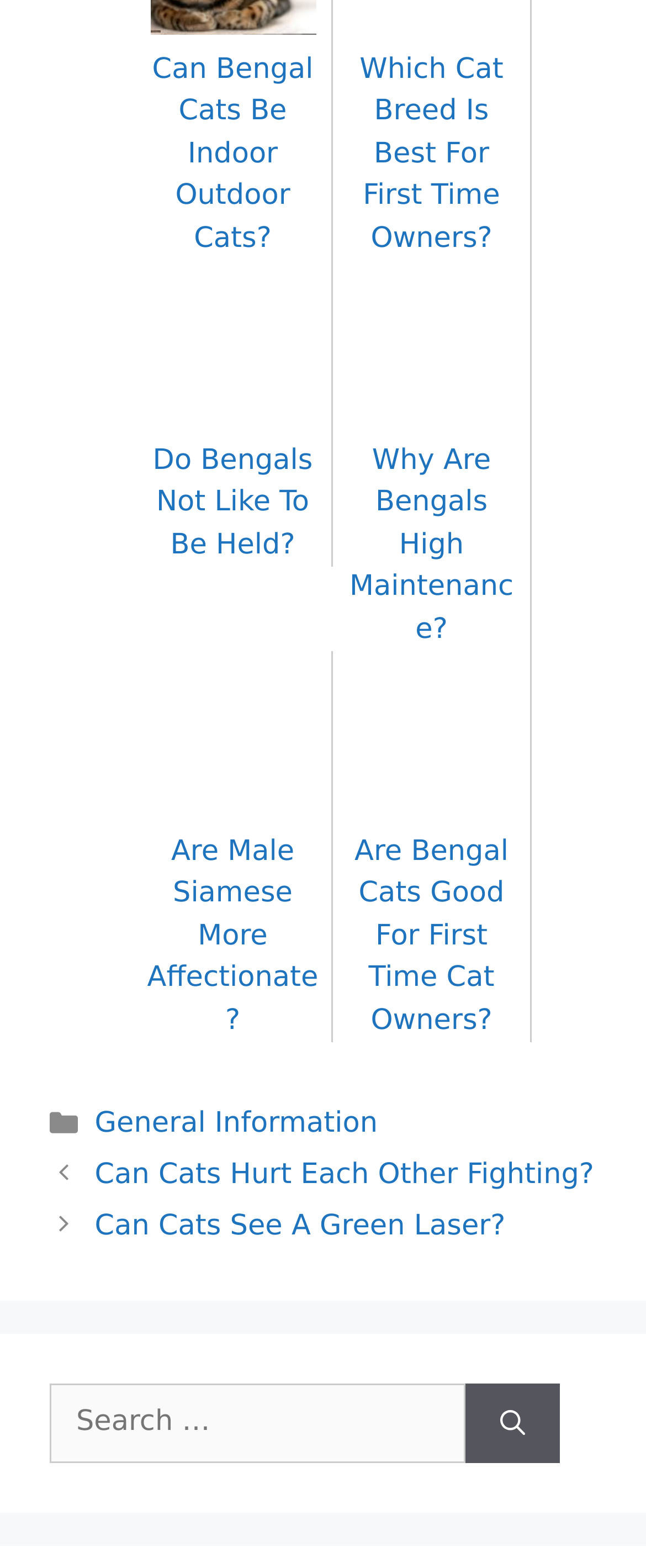Locate the bounding box coordinates of the item that should be clicked to fulfill the instruction: "Search for a topic".

[0.077, 0.883, 0.721, 0.933]